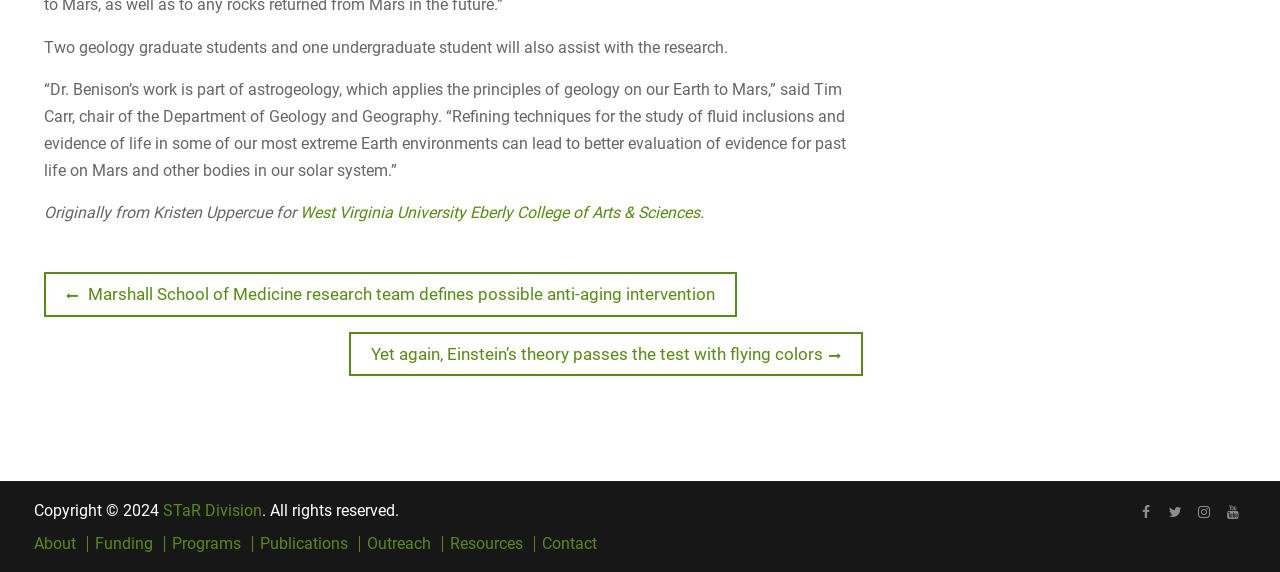How many social media links are present at the bottom of the page?
Using the image, answer in one word or phrase.

4